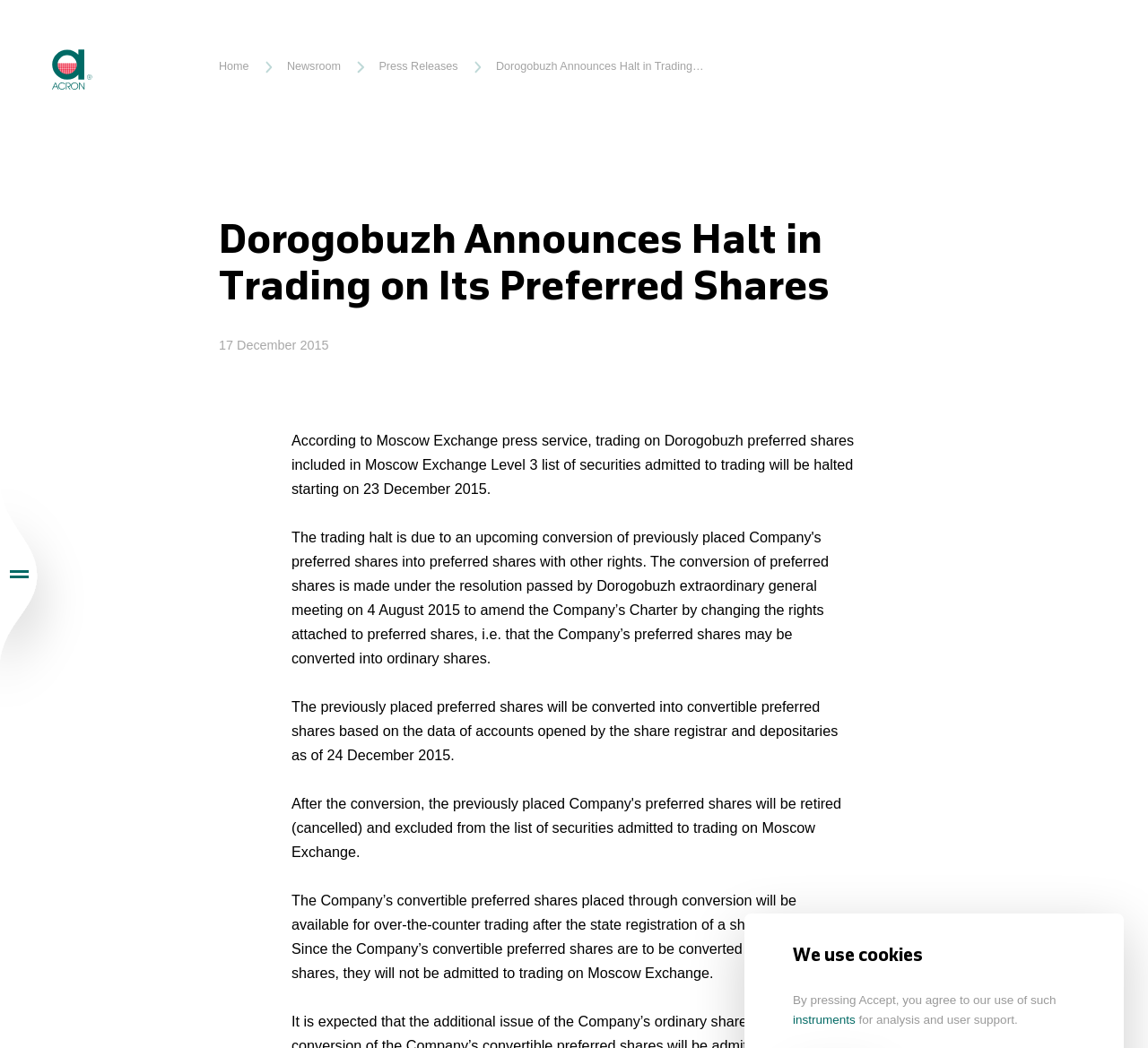Describe all significant elements and features of the webpage.

The webpage is about Dorogobuzh, a company that announces a halt in trading on its preferred shares. At the top, there is a navigation menu with links to "Home", "Newsroom", "Press Releases", and other sections. Below the navigation menu, there is a prominent heading that displays the title of the webpage, "Dorogobuzh Announces Halt in Trading on Its Preferred Shares". 

To the right of the heading, there is a button to "Buy fertilisers". Below the heading, there is a section with a time stamp and a brief news article about the halt in trading on Dorogobuzh preferred shares. The article is divided into three paragraphs, each describing the details of the halt and the conversion of preferred shares into convertible preferred shares.

On the left side of the webpage, there is a menu with links to various sections, including "About the Group", "Business Model", "Strategy and Investment Programme", and others. The menu is divided into categories, such as "Business Geography", "Products", "Investors", "Sustainability", and "Careers". Each category has multiple links to sub-sections.

At the bottom of the webpage, there are links to social media platforms, including YouTube and LinkedIn. There is also a notice about the use of cookies on the website, with an option to accept or decline.

Overall, the webpage appears to be a news article or press release about Dorogobuzh's halt in trading on its preferred shares, with additional links to other sections of the company's website.